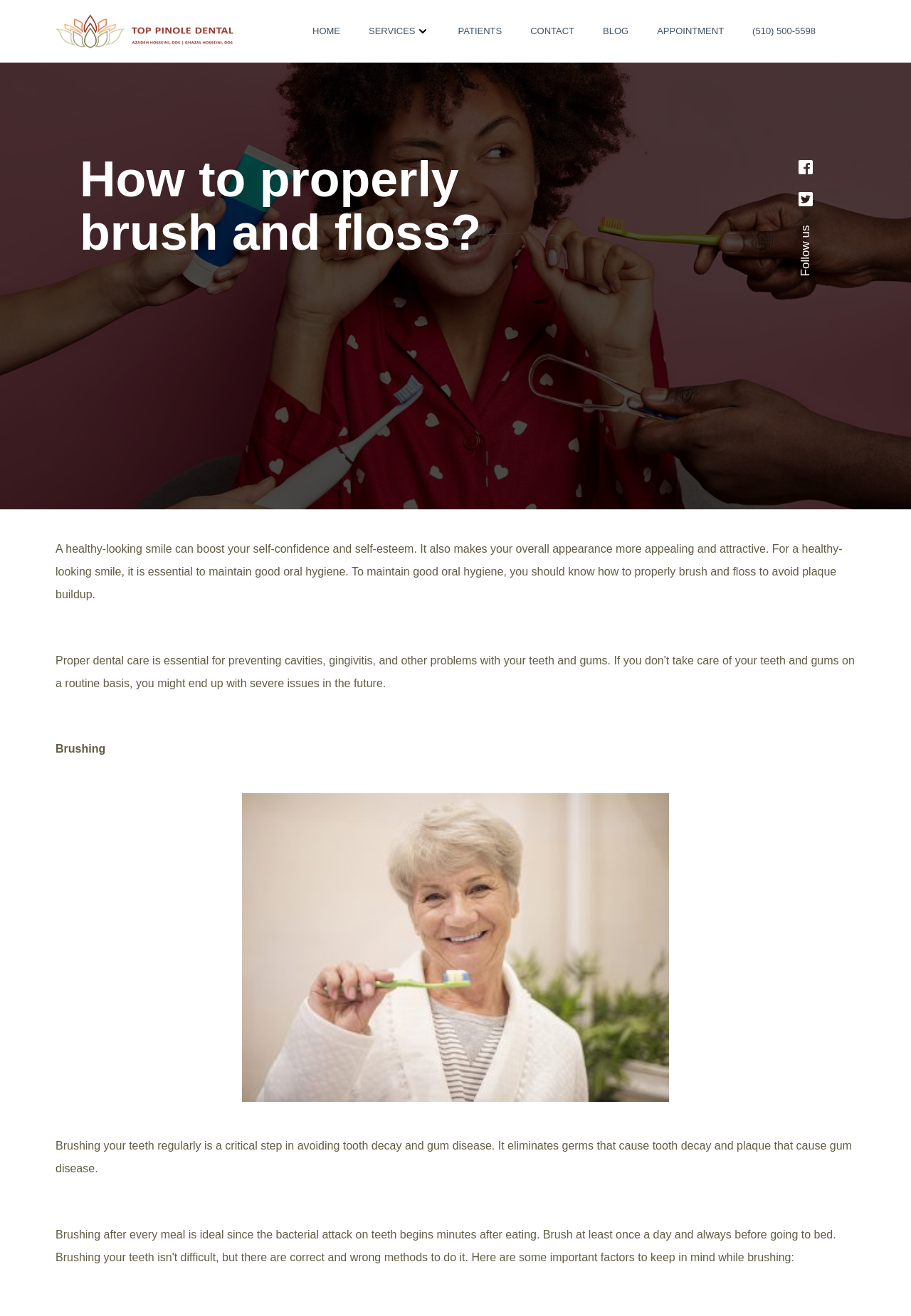What is the main topic of this webpage?
Give a one-word or short-phrase answer derived from the screenshot.

Brushing and flossing